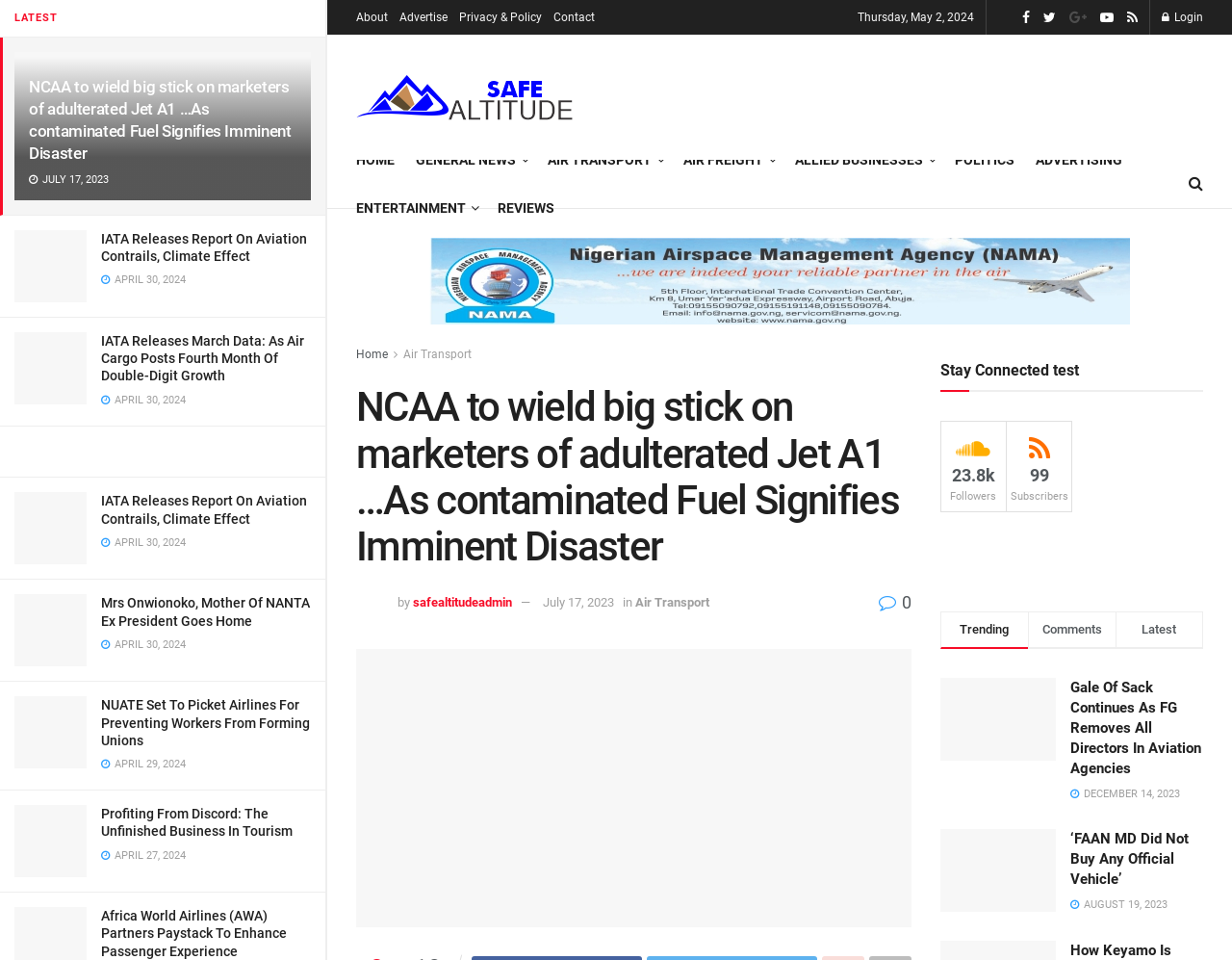Look at the image and answer the question in detail:
What is the current date displayed on the webpage?

I found the current date by looking at the top of the webpage where the current date 'Thursday, May 2, 2024' is displayed.